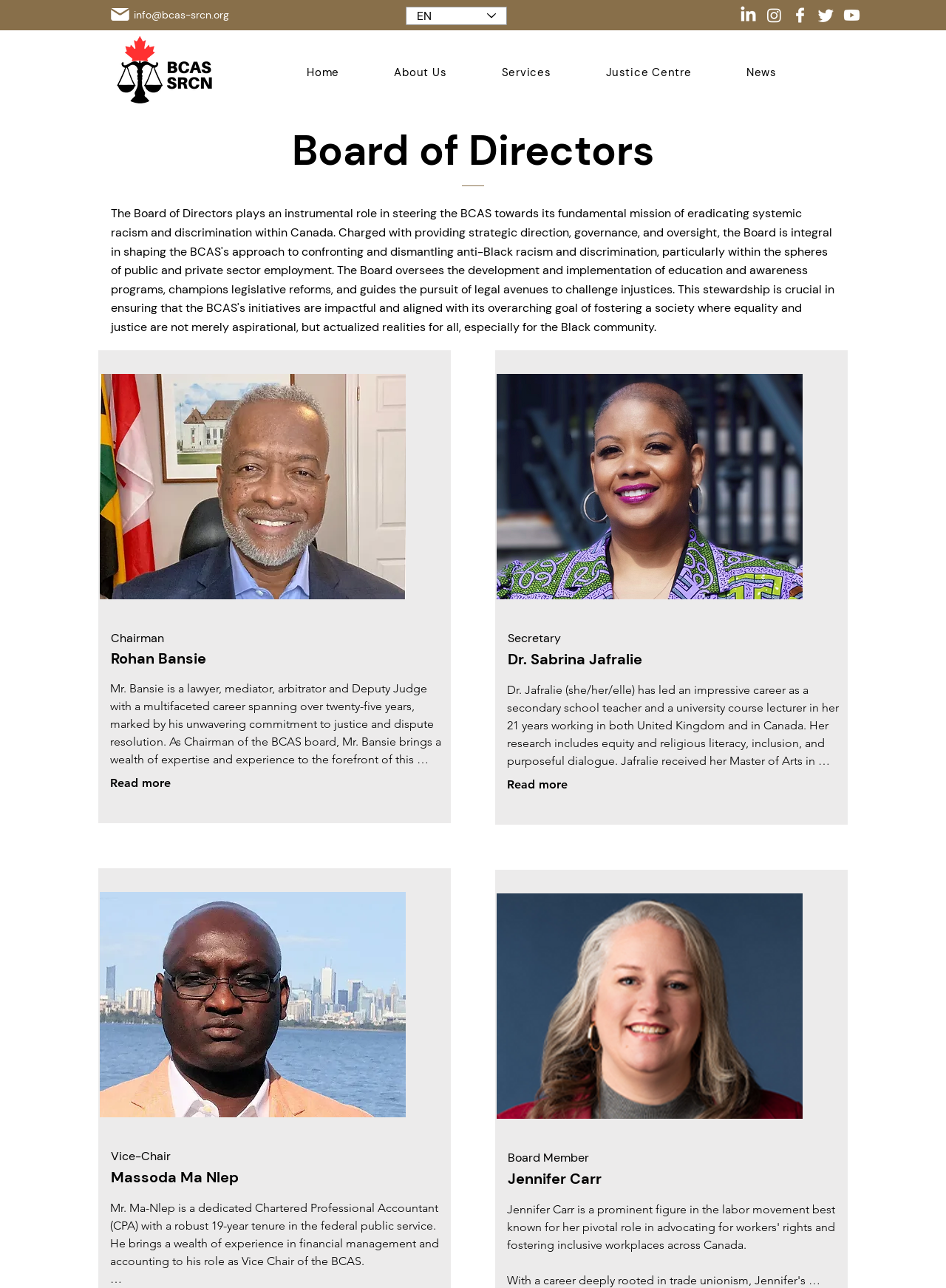Locate the bounding box coordinates of the clickable area needed to fulfill the instruction: "Click the BCAS Transparent Logo".

[0.118, 0.028, 0.234, 0.082]